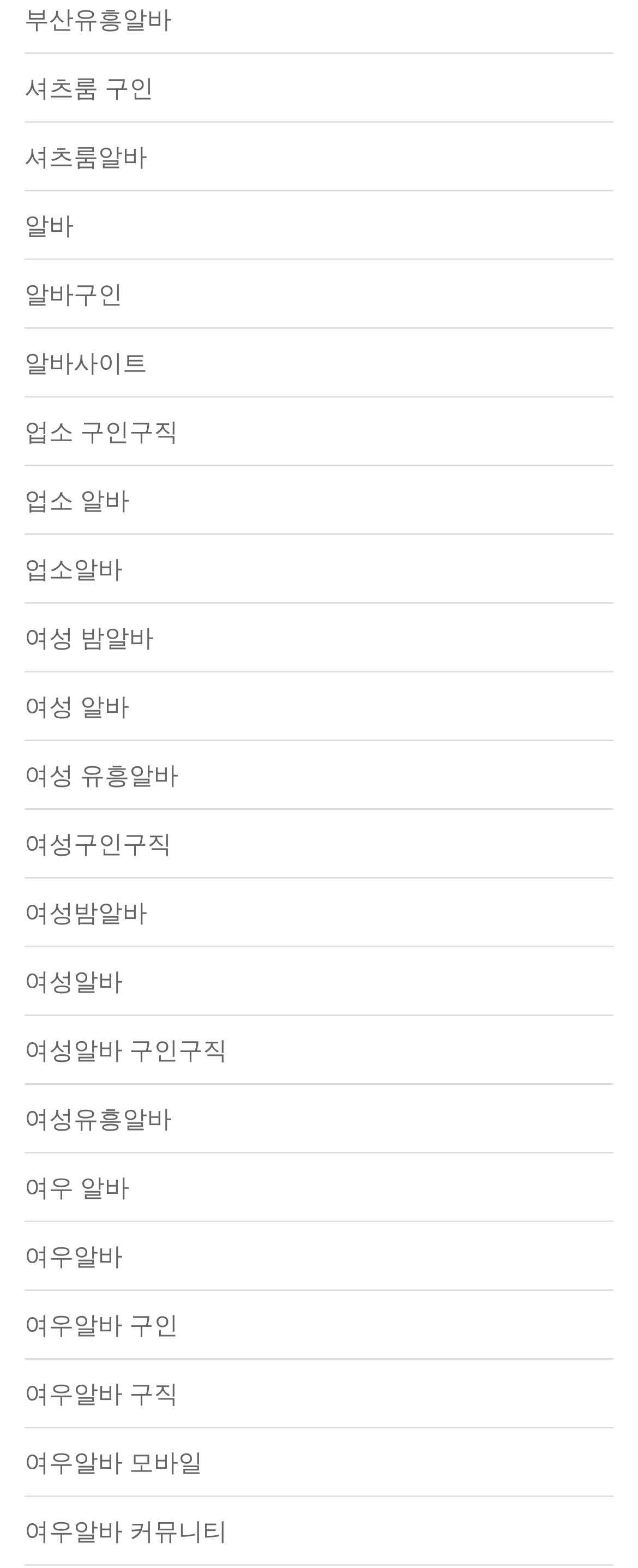Determine the bounding box of the UI component based on this description: "여우알바 구직". The bounding box coordinates should be four float values between 0 and 1, i.e., [left, top, right, bottom].

[0.038, 0.877, 0.279, 0.899]